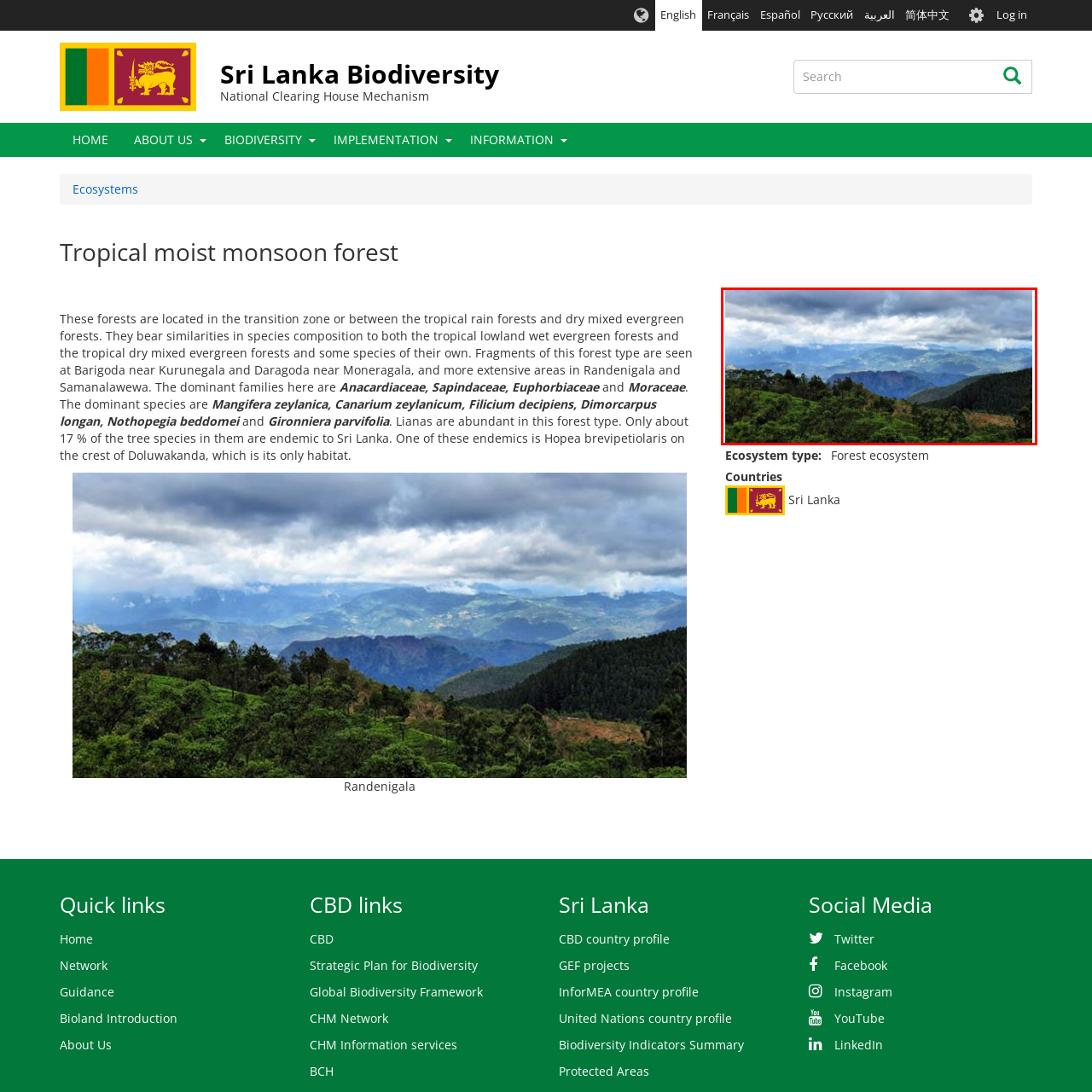What is unique about this forest's ecosystem?
Examine the image enclosed within the red bounding box and provide a comprehensive answer relying on the visual details presented in the image.

The caption explains that the forest serves as a crucial transitional zone between tropical rainforests and dry mixed evergreen forests, making it a unique ecological and natural treasure, which sets it apart from other ecosystems.